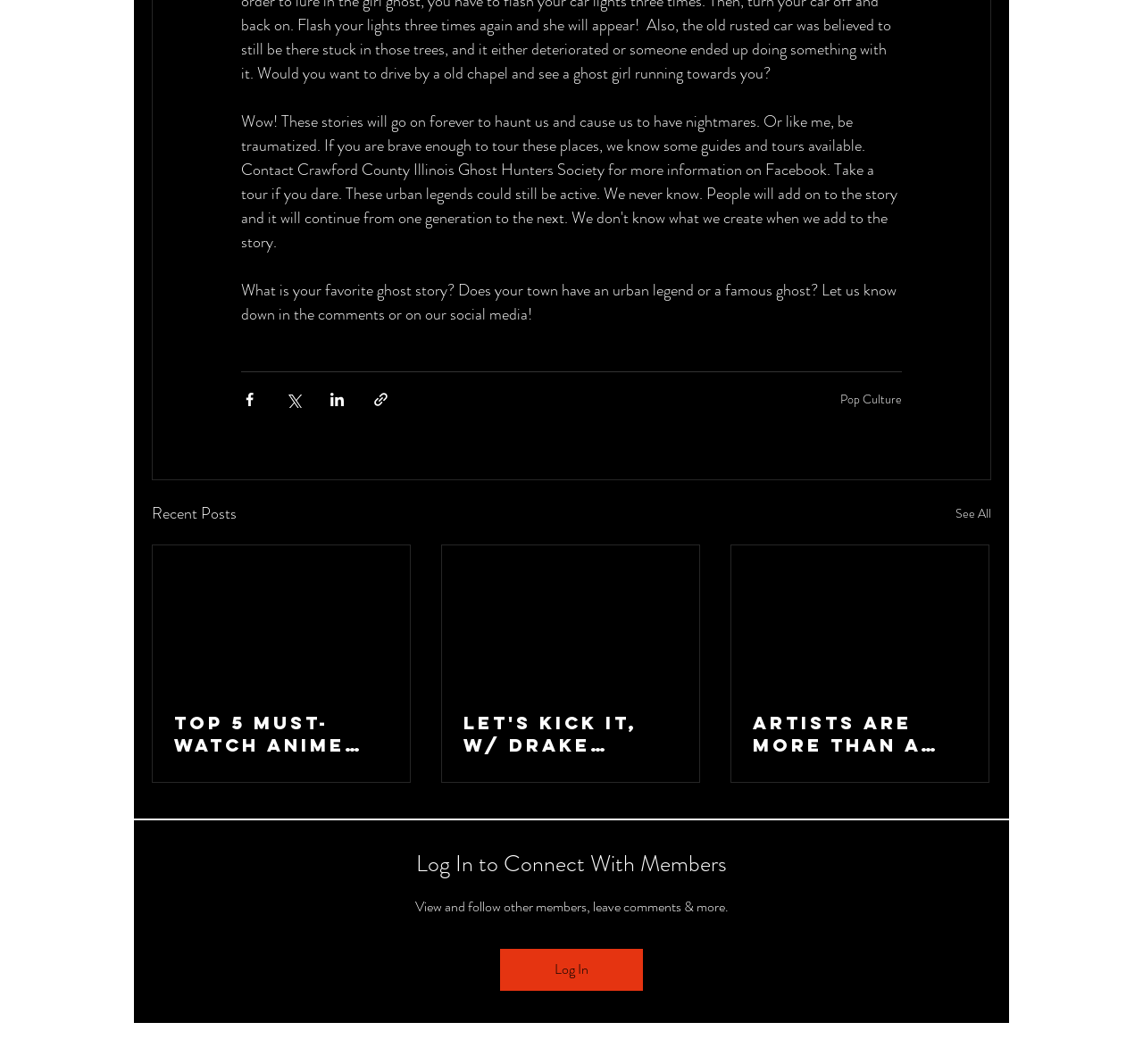Could you determine the bounding box coordinates of the clickable element to complete the instruction: "Read the article about Top 5 Must-Watch Anime For Beginners!"? Provide the coordinates as four float numbers between 0 and 1, i.e., [left, top, right, bottom].

[0.152, 0.669, 0.34, 0.711]